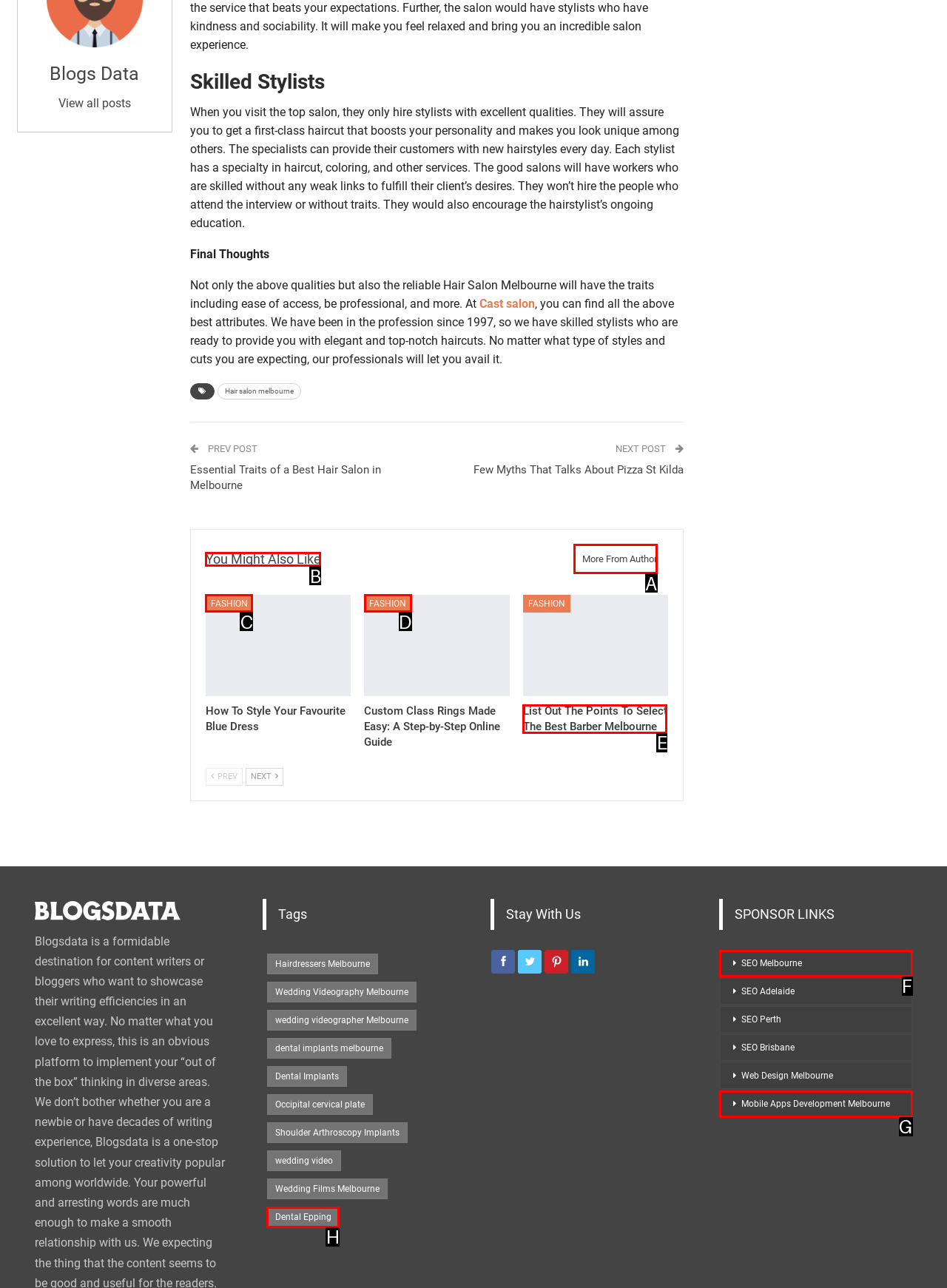Find the HTML element that corresponds to the description: Mobile Apps Development Melbourne. Indicate your selection by the letter of the appropriate option.

G